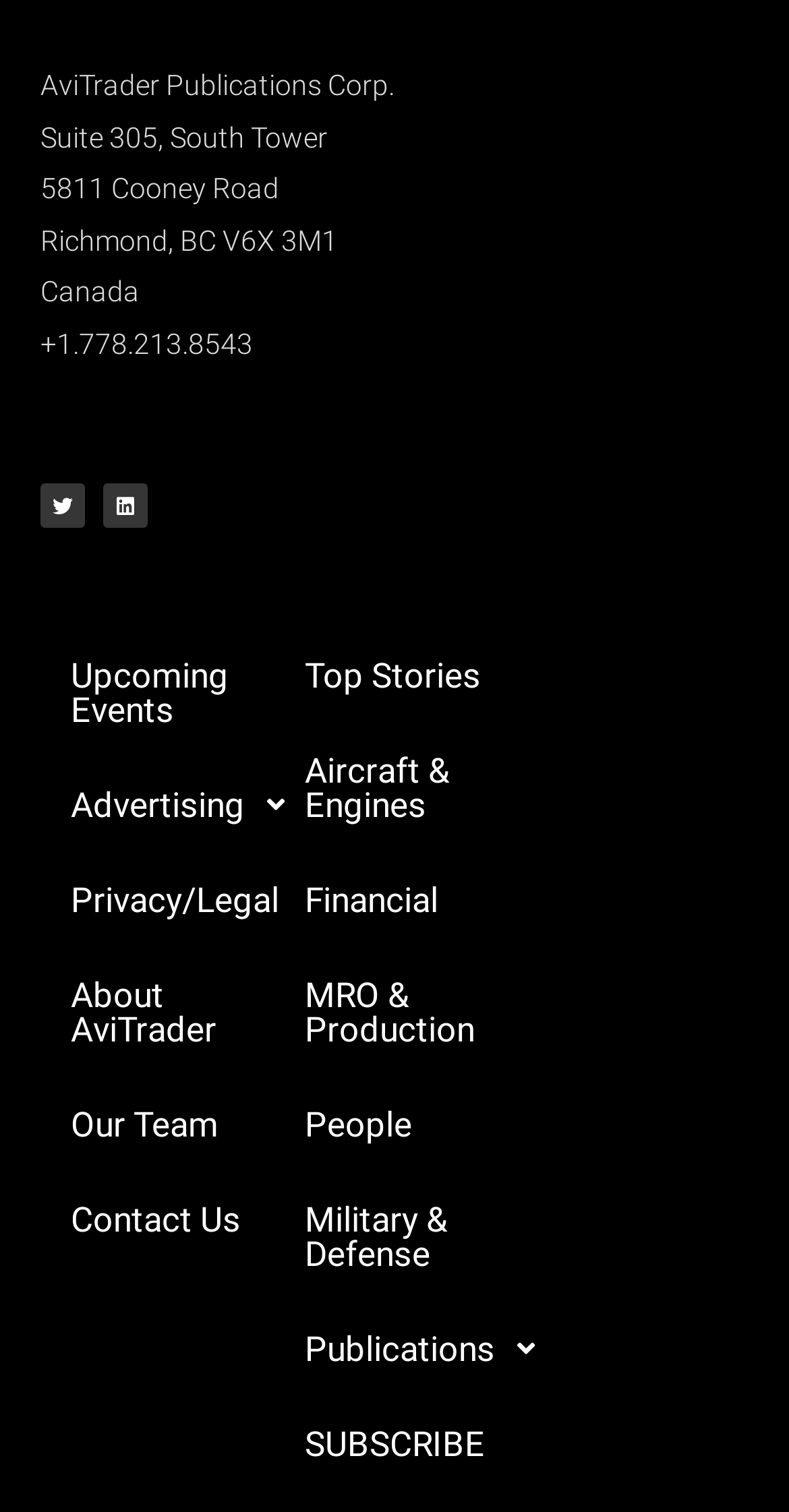Determine the bounding box coordinates for the area that needs to be clicked to fulfill this task: "Subscribe to publications". The coordinates must be given as four float numbers between 0 and 1, i.e., [left, top, right, bottom].

[0.347, 0.924, 0.745, 0.987]